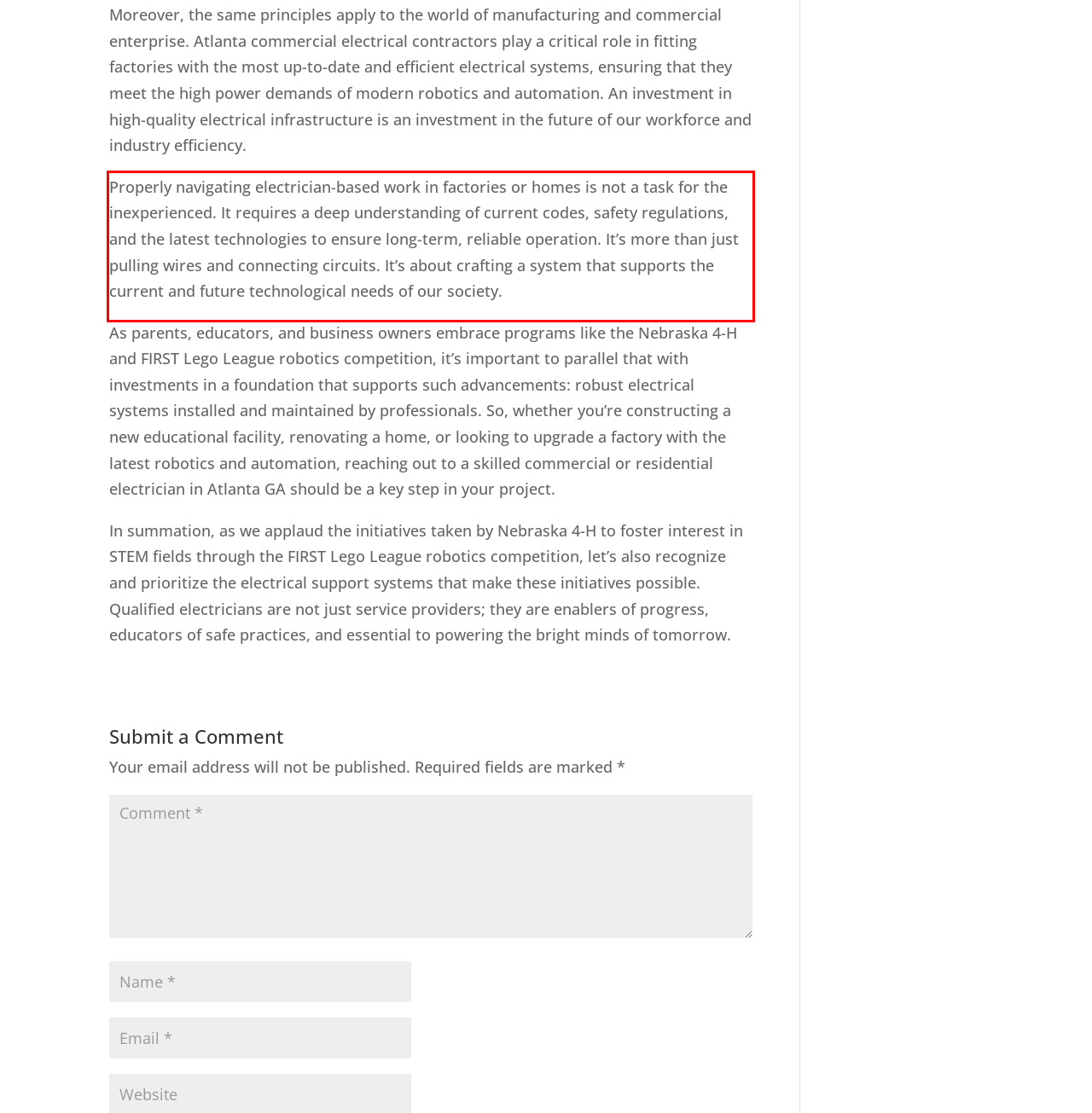Review the screenshot of the webpage and recognize the text inside the red rectangle bounding box. Provide the extracted text content.

Properly navigating electrician-based work in factories or homes is not a task for the inexperienced. It requires a deep understanding of current codes, safety regulations, and the latest technologies to ensure long-term, reliable operation. It’s more than just pulling wires and connecting circuits. It’s about crafting a system that supports the current and future technological needs of our society.